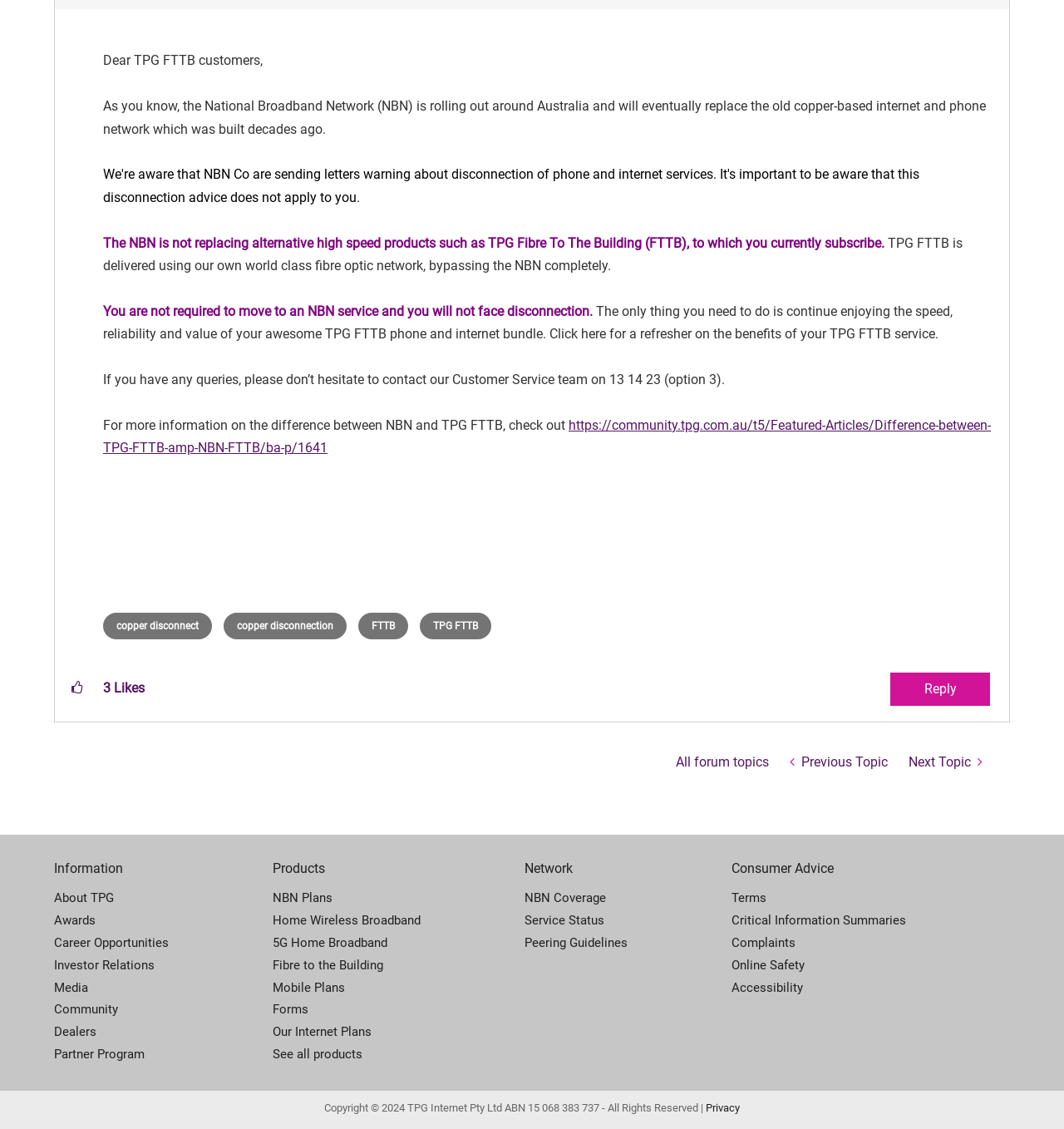From the webpage screenshot, predict the bounding box of the UI element that matches this description: "Fibre to the Building".

[0.256, 0.845, 0.493, 0.865]